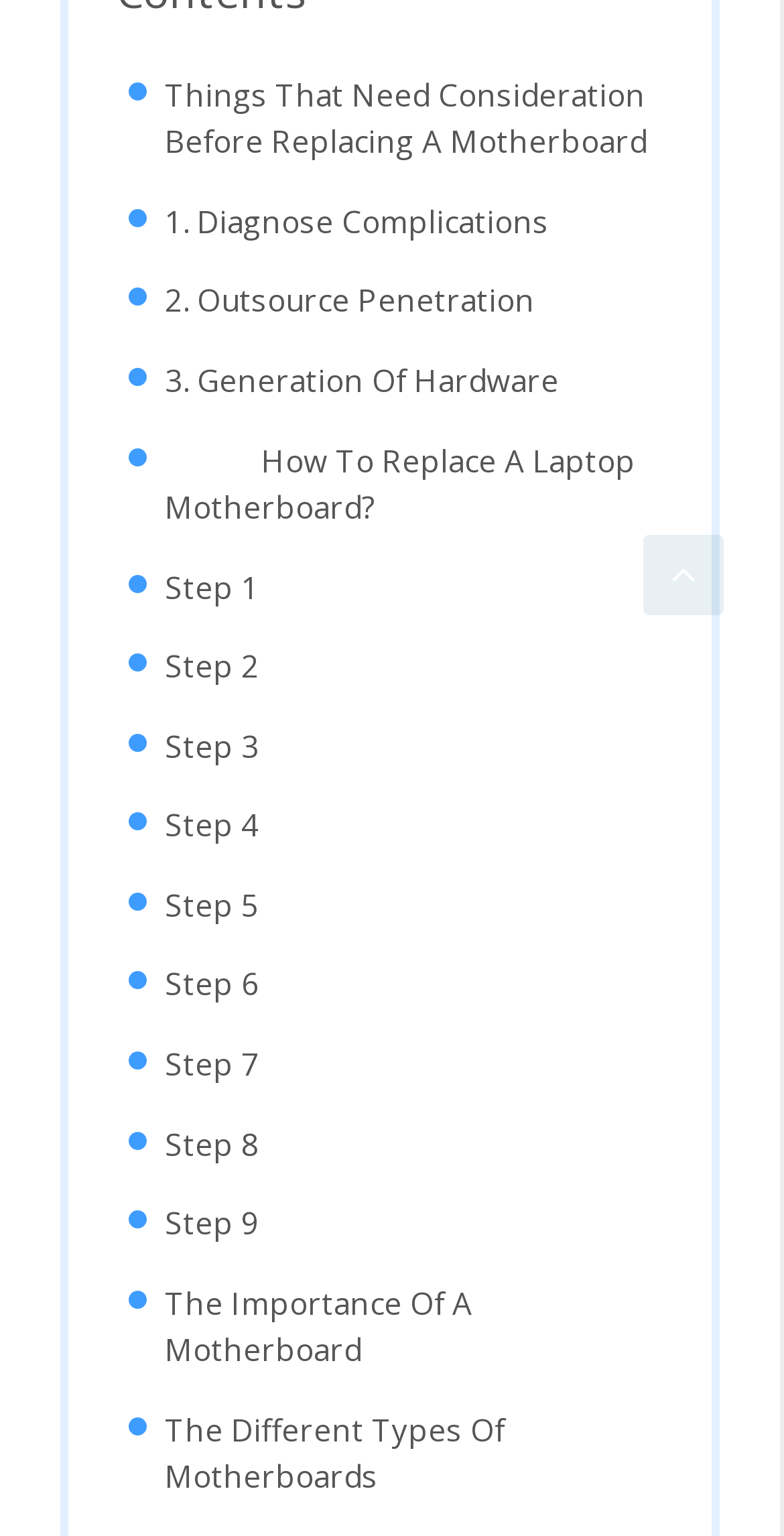Could you highlight the region that needs to be clicked to execute the instruction: "Click on 'Things That Need Consideration Before Replacing A Motherboard'"?

[0.21, 0.047, 0.846, 0.108]